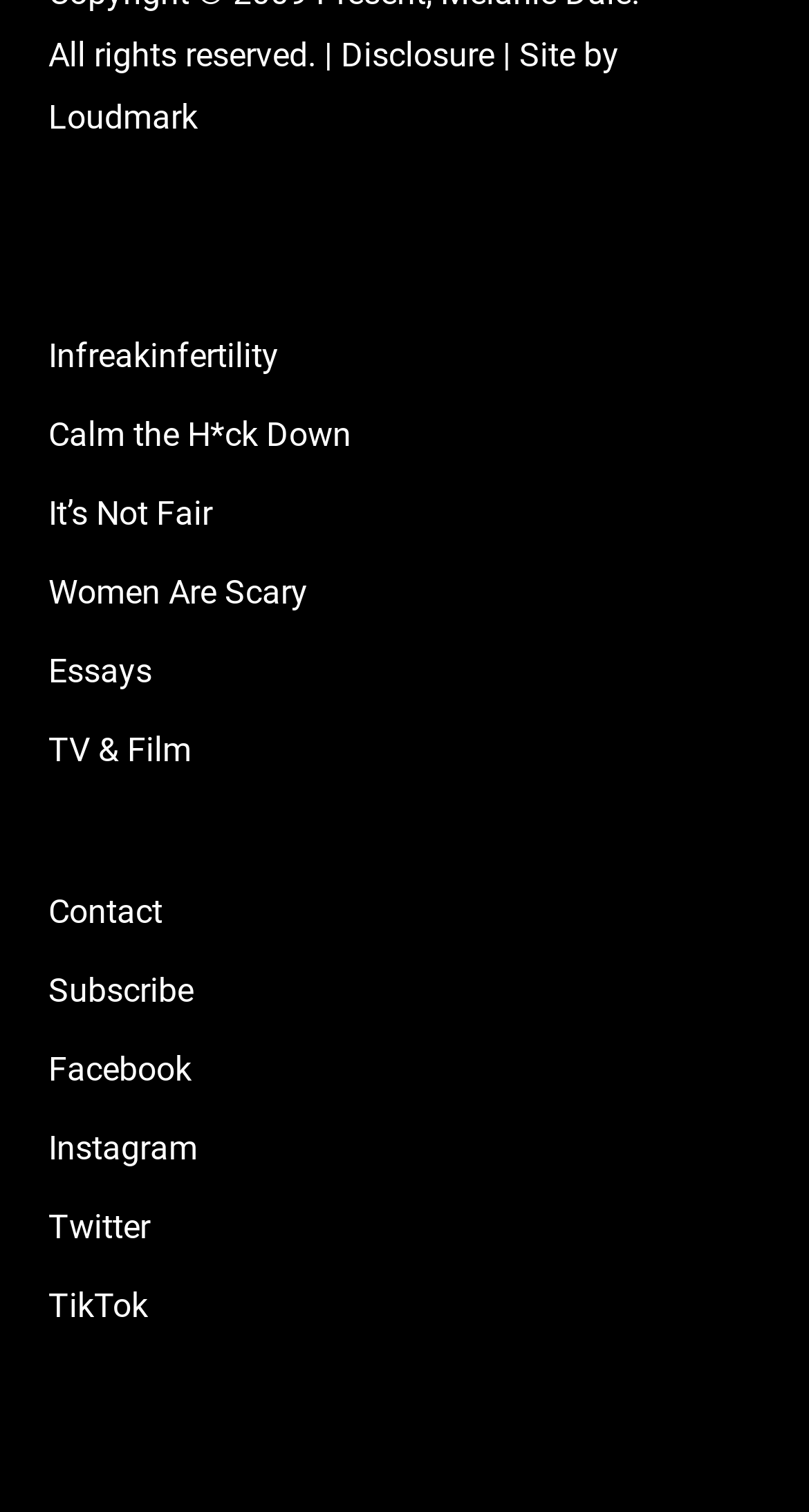Based on the provided description, "Calm the H*ck Down", find the bounding box of the corresponding UI element in the screenshot.

[0.06, 0.268, 0.94, 0.309]